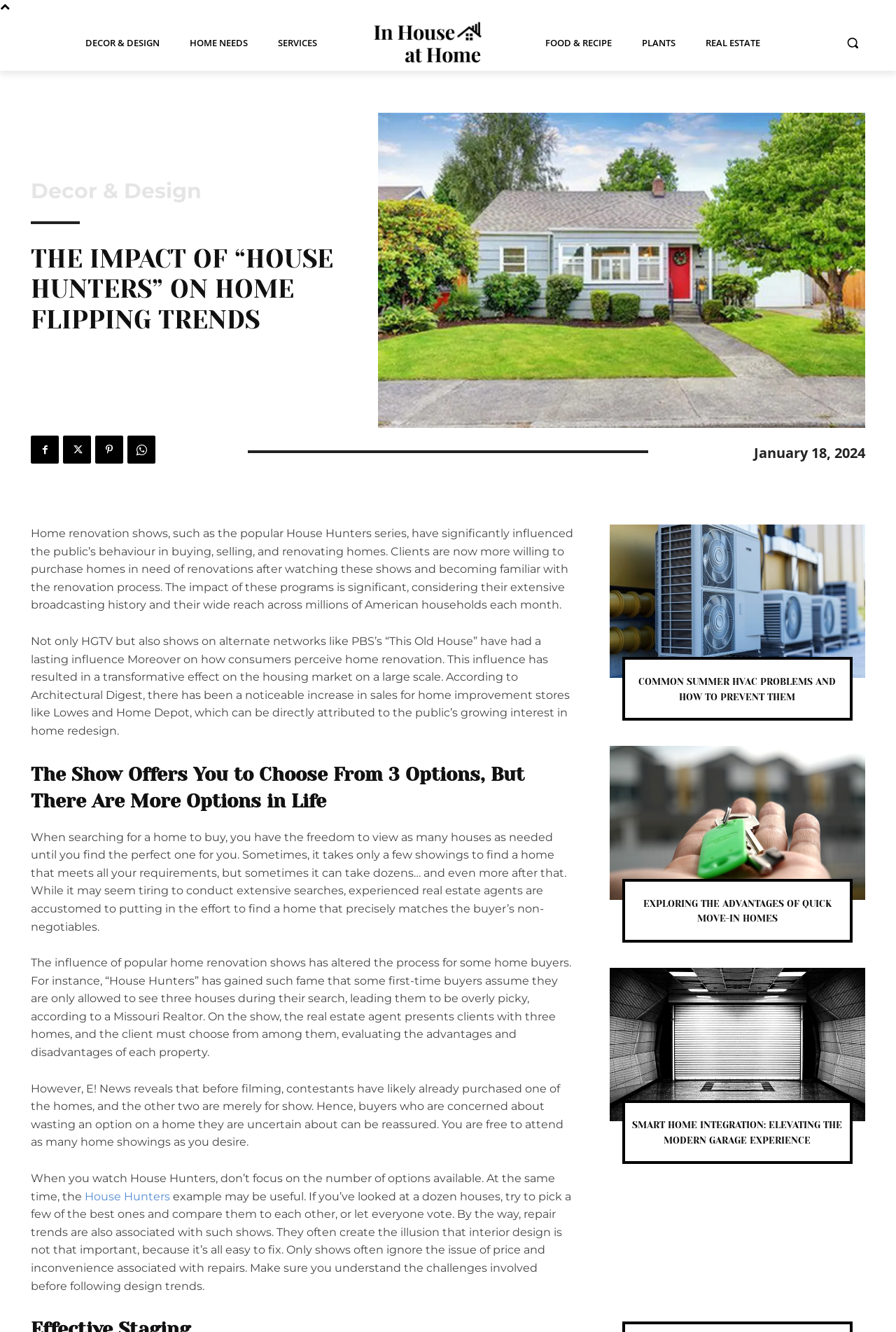Answer the question below with a single word or a brief phrase: 
What is the topic of the webpage?

Home renovation